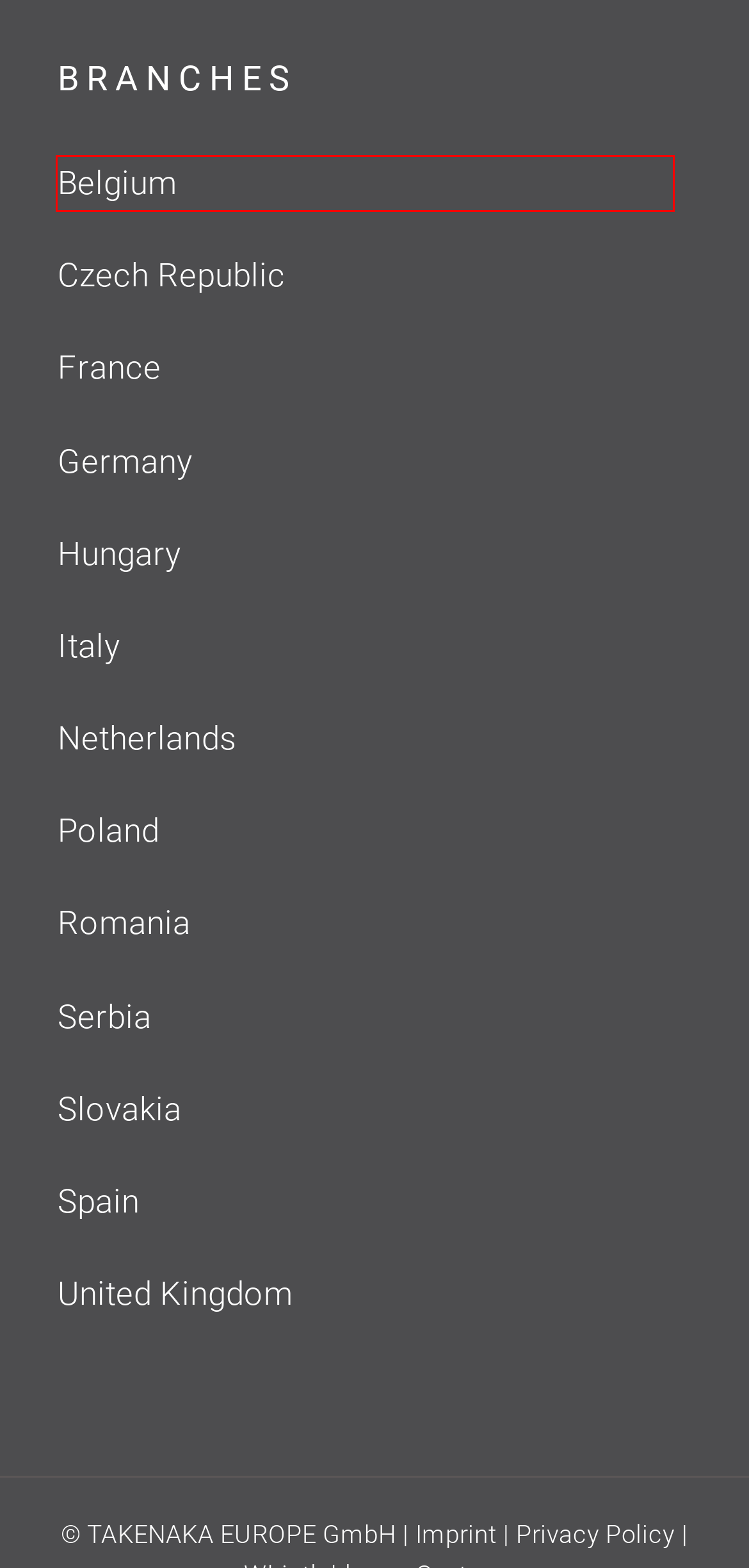Given a webpage screenshot with a red bounding box around a particular element, identify the best description of the new webpage that will appear after clicking on the element inside the red bounding box. Here are the candidates:
A. TAKENAKA EUROPE - Location Romania
B. TAKENAKA EUROPE - Location Belgium
C. TAKENAKA EUROPE - Location Hungary
D. TAKENAKA EUROPE - Location Netherlands
E. TAKENAKA EUROPE - Location Czech Republic
F. TAKENAKA EUROPE - Location Serbia
G. Legal notice - TAKENAKA EUROPE GmbH
H. TAKENAKA EUROPE - Location Slovakia

B